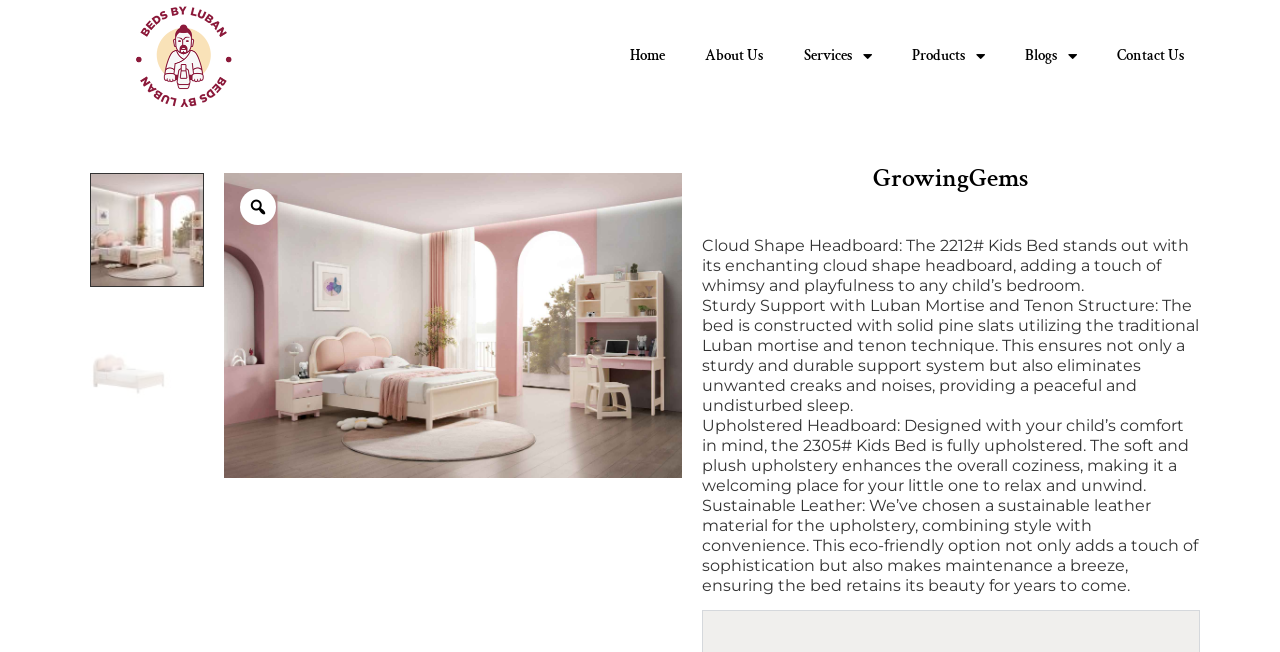What is the shape of the headboard?
Give a detailed and exhaustive answer to the question.

Based on the text description, the headboard of the 2212# Kids Bed is cloud-shaped, which adds a touch of whimsy and playfulness to any child's bedroom.